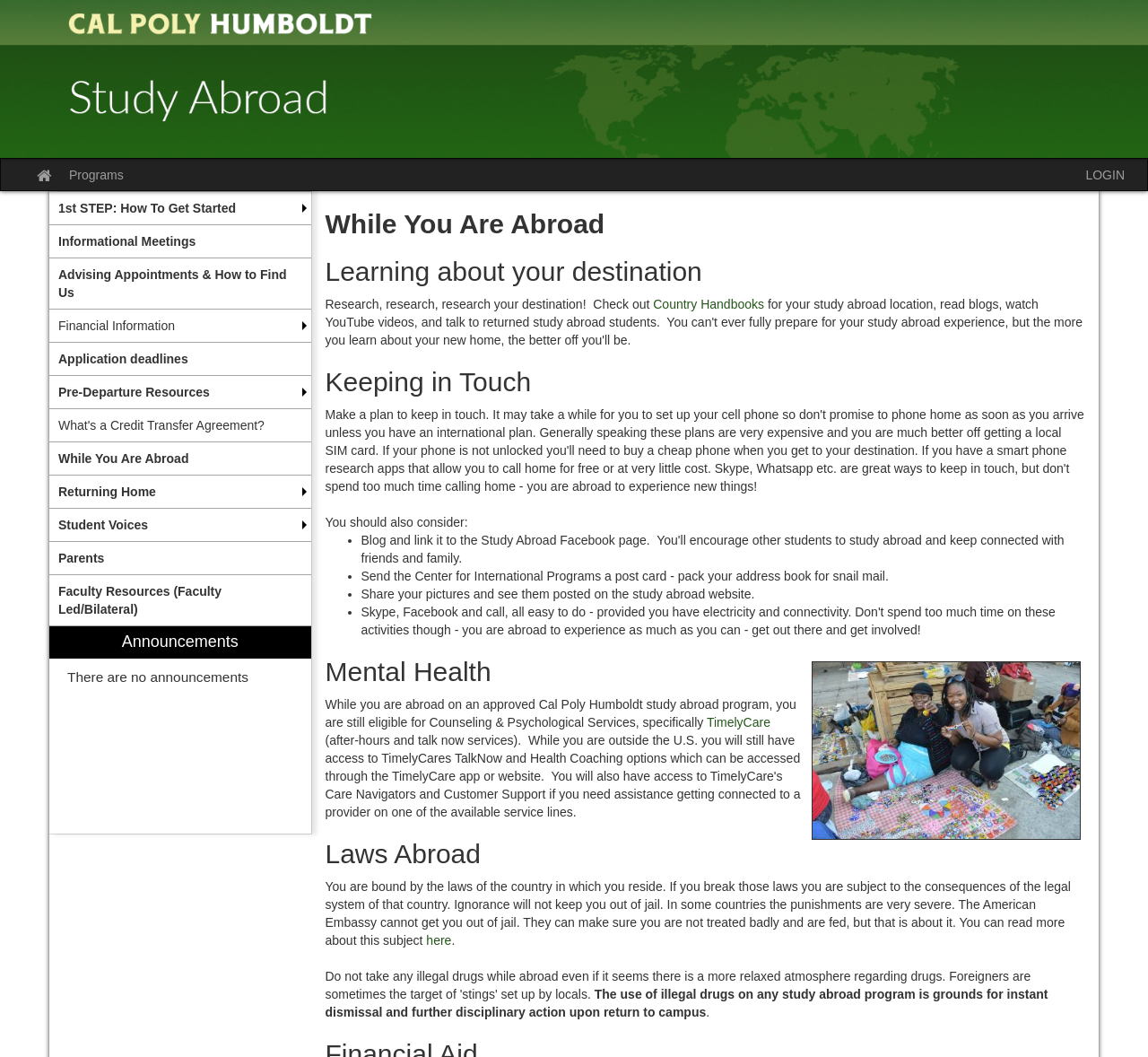Provide the bounding box coordinates for the area that should be clicked to complete the instruction: "Click on the 'LOGIN' link".

[0.938, 0.151, 0.988, 0.18]